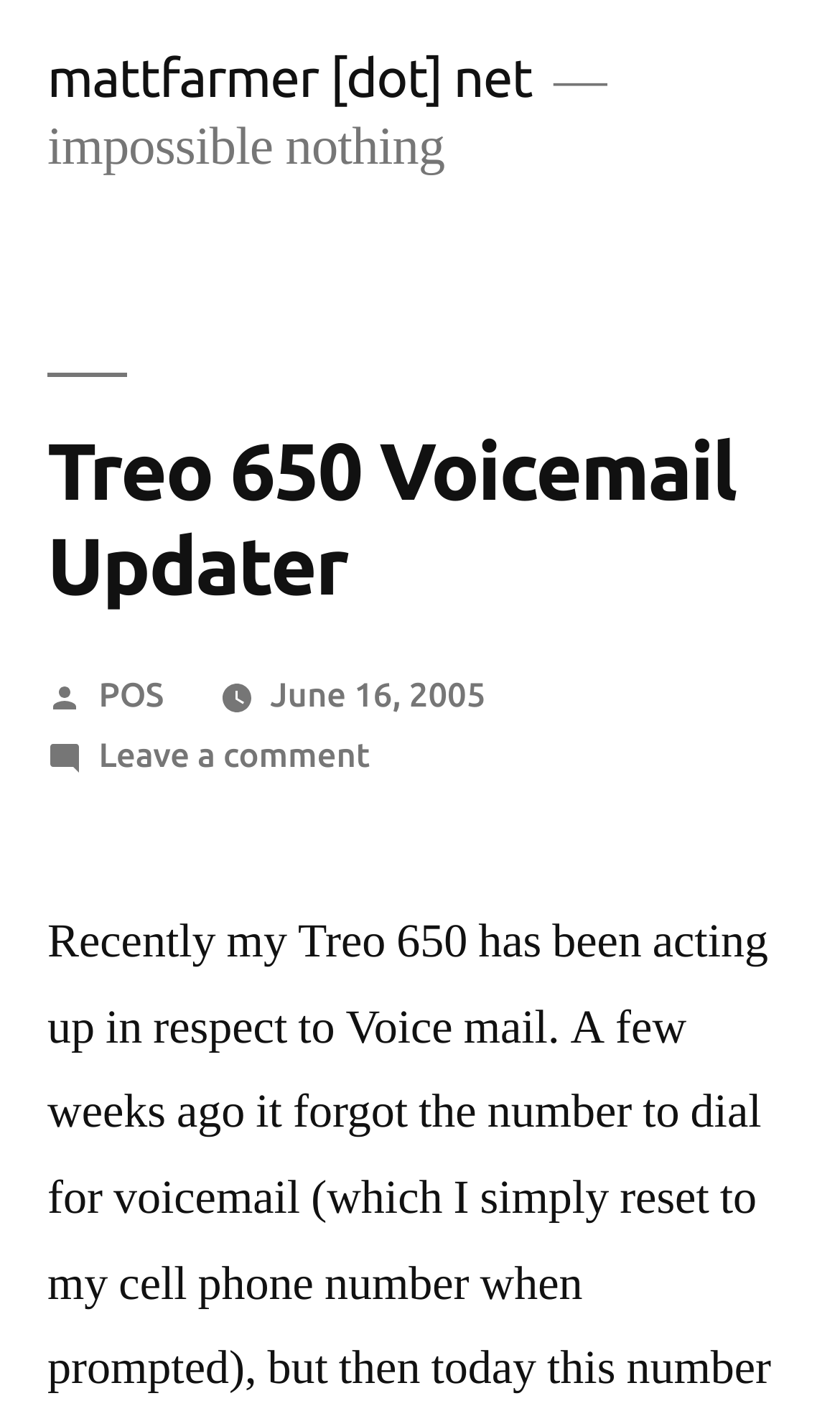Who posted the updater?
Using the image as a reference, answer with just one word or a short phrase.

POS